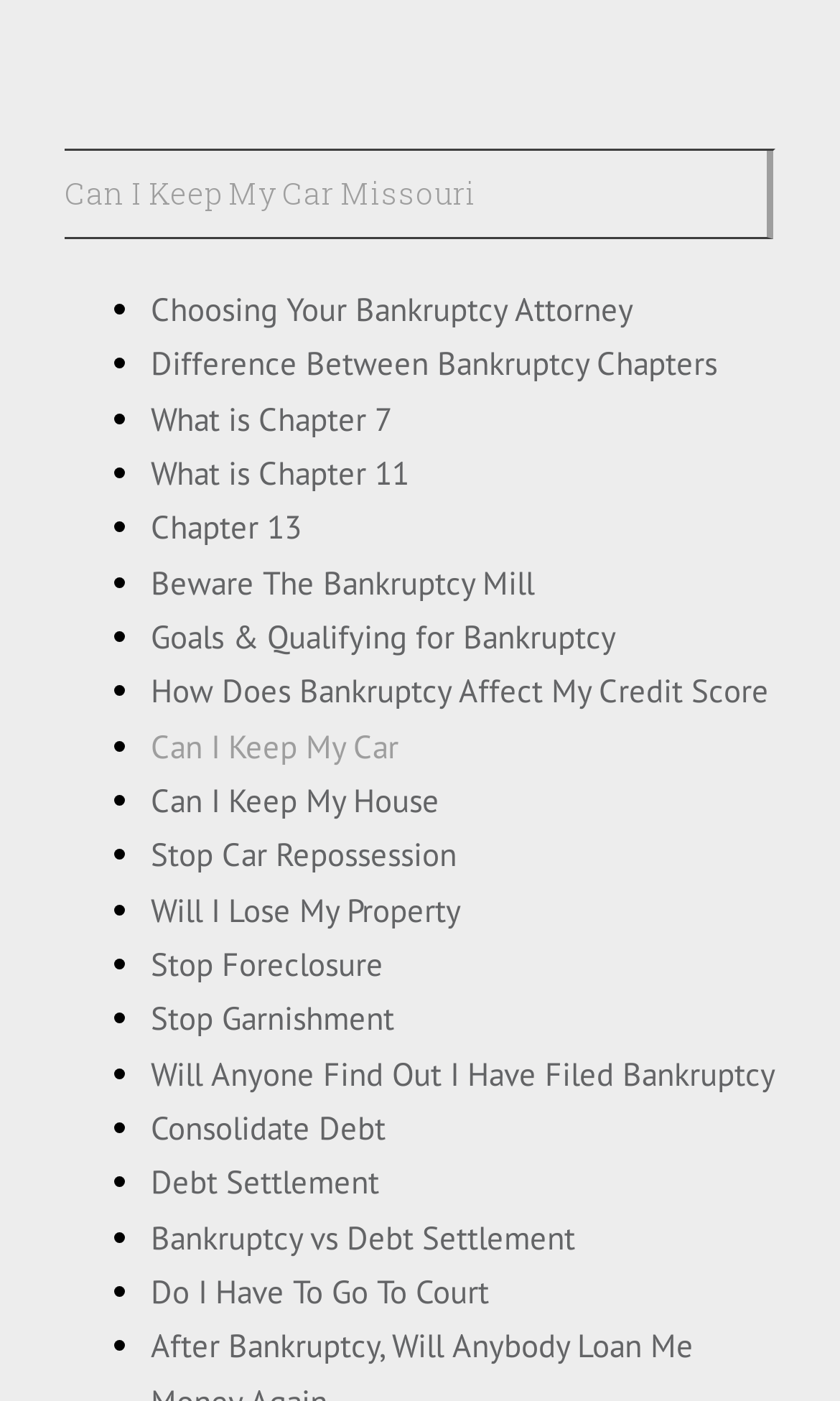Find the bounding box coordinates of the area to click in order to follow the instruction: "Understand 'Bankruptcy vs Debt Settlement'".

[0.179, 0.868, 0.685, 0.898]